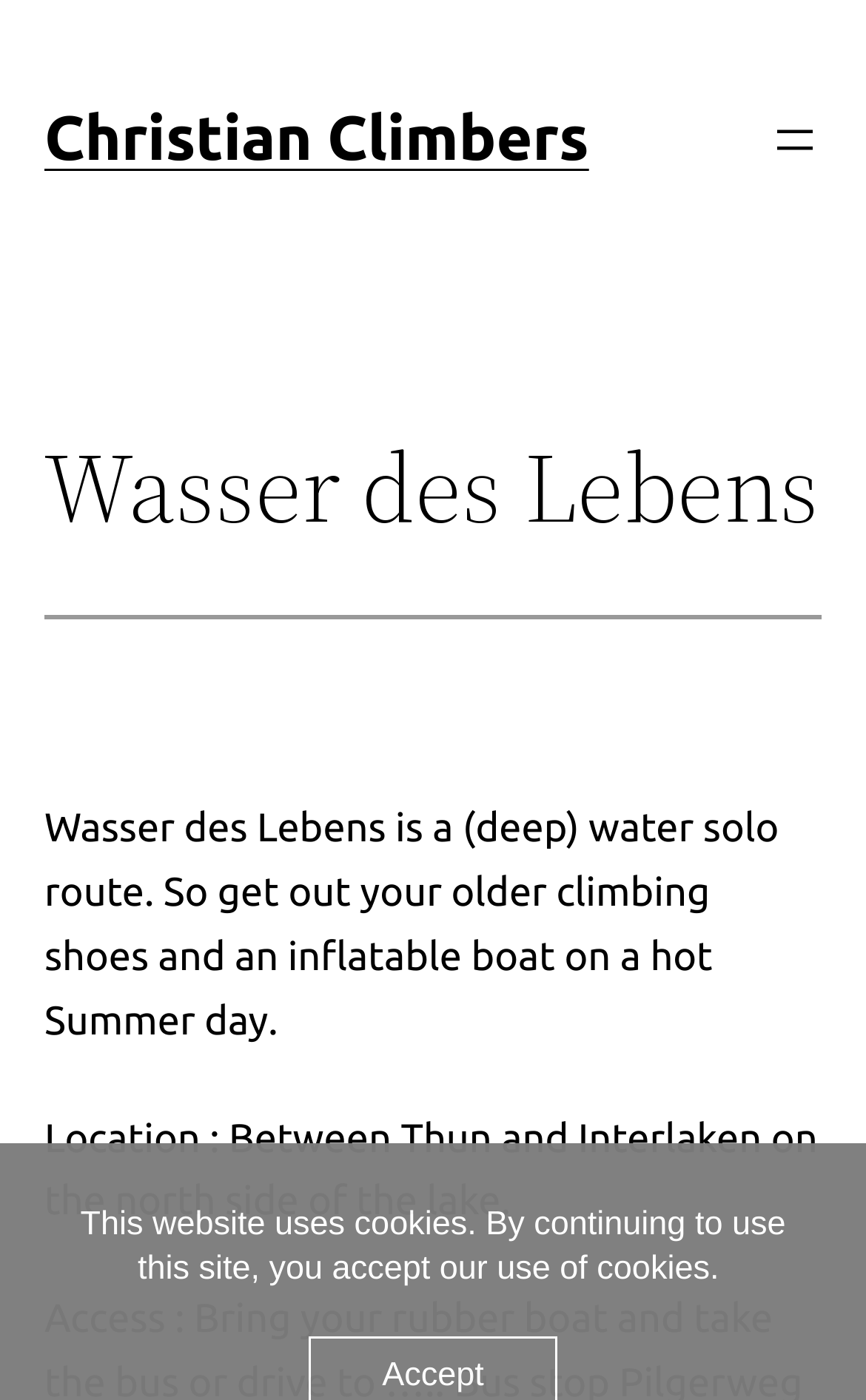Is there a menu on the webpage?
Based on the image, answer the question with as much detail as possible.

I found the answer by looking at the button element with the text 'Open menu' which suggests that there is a menu on the webpage that can be opened.